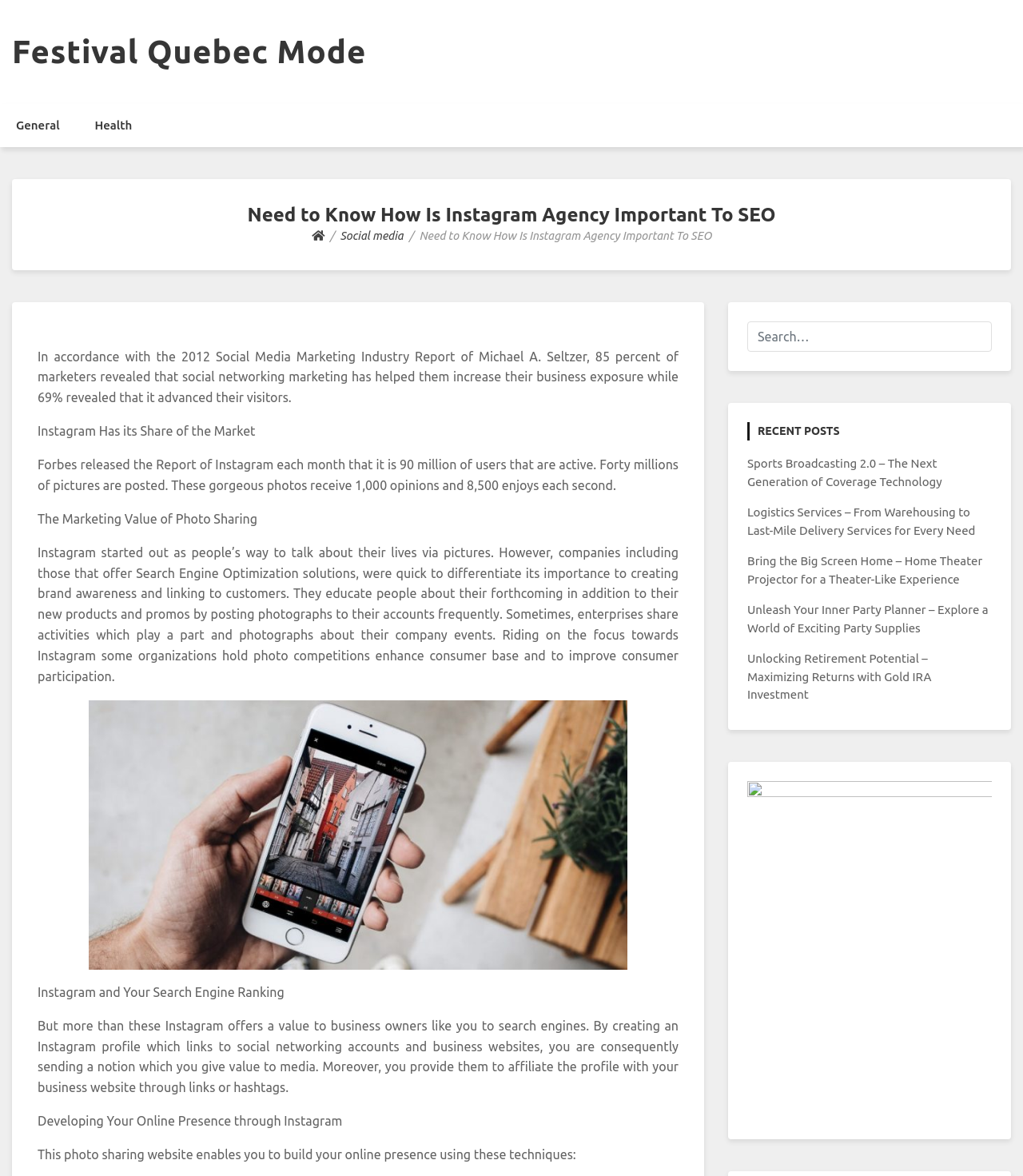Select the bounding box coordinates of the element I need to click to carry out the following instruction: "Search for something".

[0.73, 0.273, 0.97, 0.299]